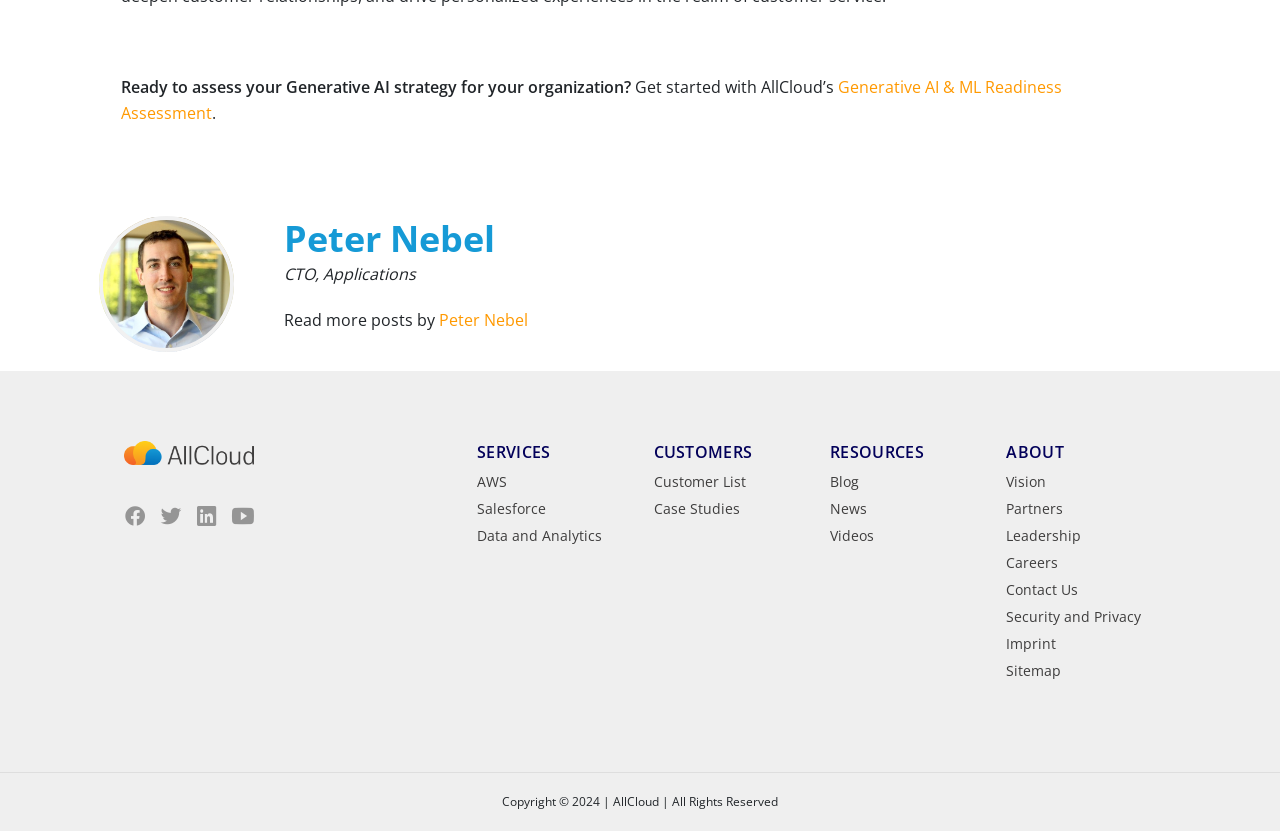Show the bounding box coordinates of the region that should be clicked to follow the instruction: "Contact Us."

[0.786, 0.698, 0.843, 0.721]